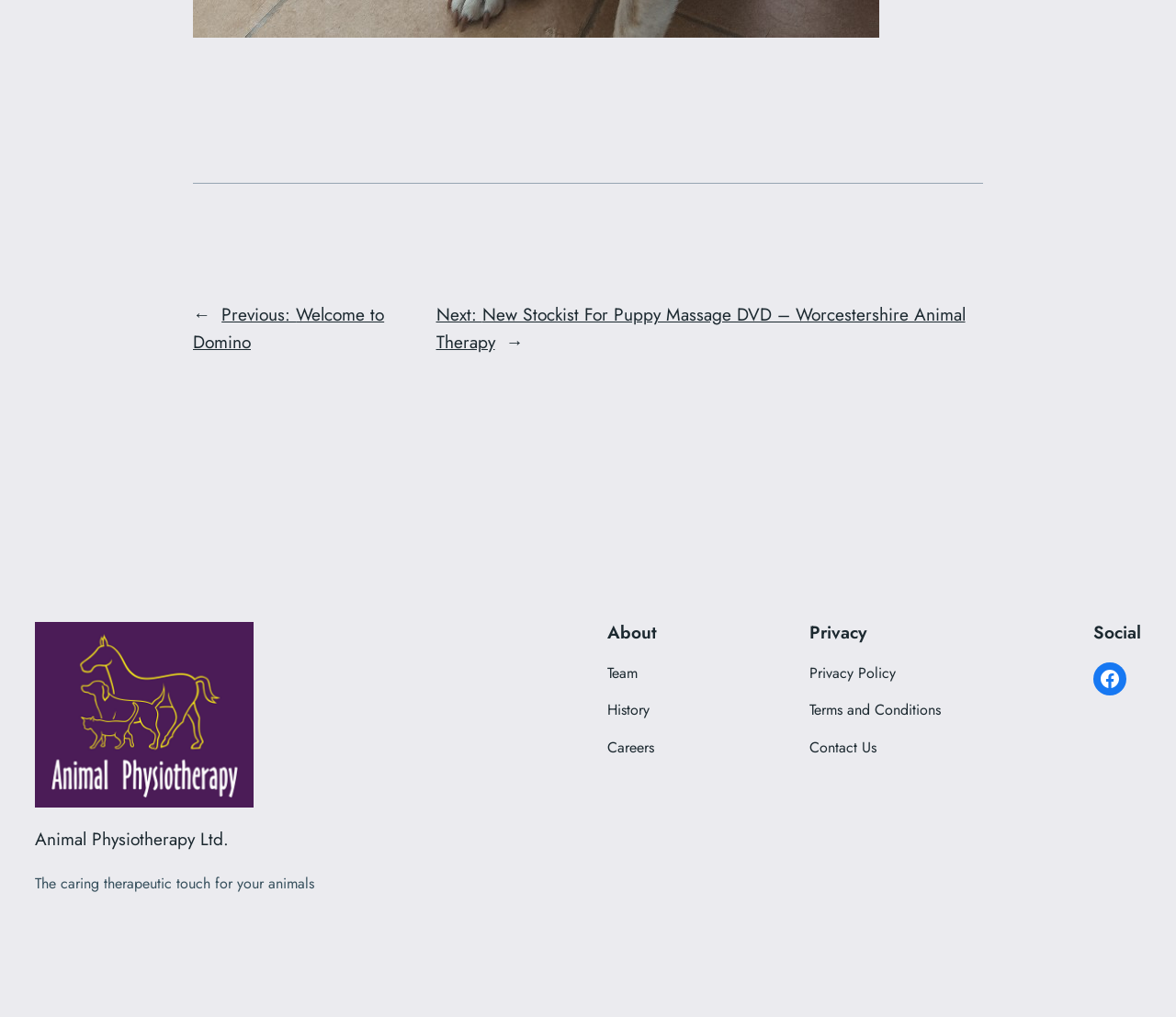Please respond to the question with a concise word or phrase:
What is the name of the company?

Animal Physiotherapy Ltd.